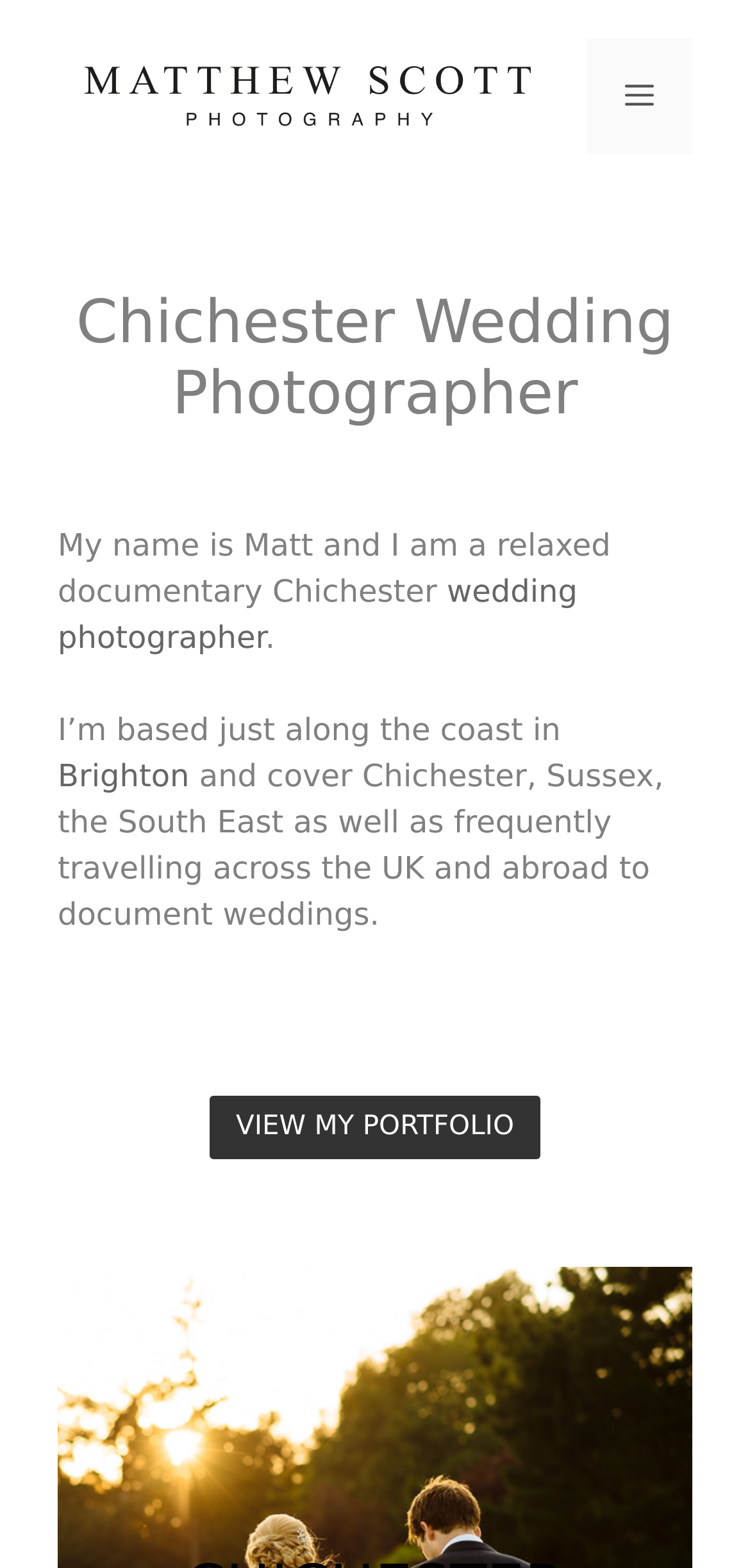Using the provided element description, identify the bounding box coordinates as (top-left x, top-left y, bottom-right x, bottom-right y). Ensure all values are between 0 and 1. Description: Menu

[0.782, 0.025, 0.923, 0.098]